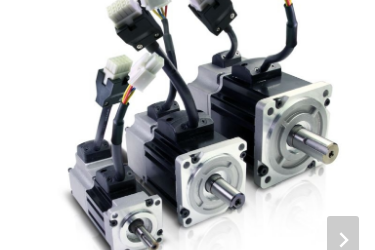Generate an in-depth description of the visual content.

The image showcases three distinct robot servo motors, each varying in size and design. They are arranged from smallest to largest, emphasizing the variety in their dimensions. Each motor features a cylindrical metal shaft protruding from the front, which is essential for its operation within various mechanical systems. The bodies of the motors are predominantly black, with silver end caps that give them a sleek and professional look. Connecting wires are visible, indicating that these motors are designed for interfacing with other electronic components or systems. This arrangement highlights the versatility and integral role of servo motors in robotics and automation.